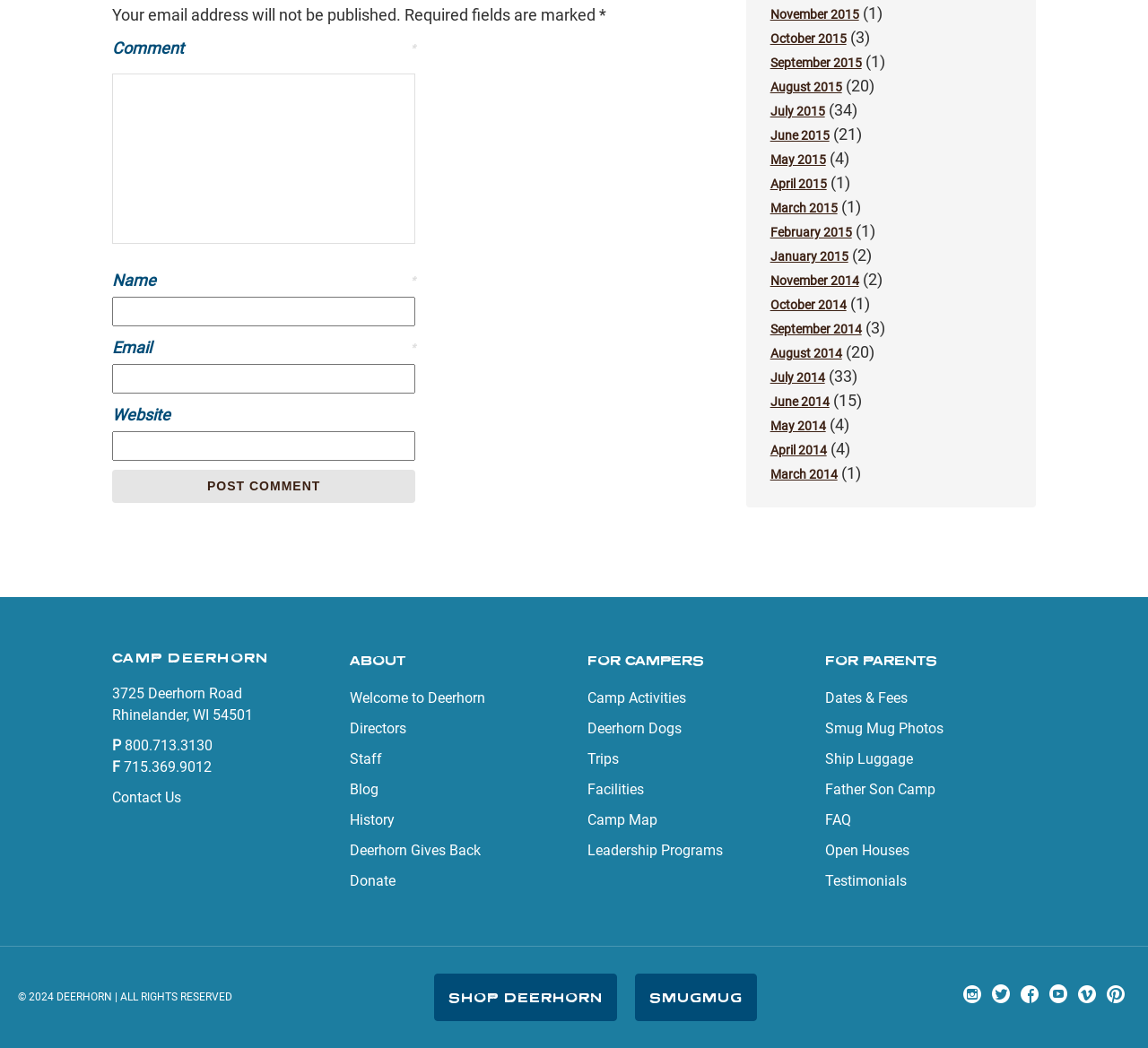Indicate the bounding box coordinates of the element that needs to be clicked to satisfy the following instruction: "Enter your comment". The coordinates should be four float numbers between 0 and 1, i.e., [left, top, right, bottom].

[0.098, 0.07, 0.362, 0.232]